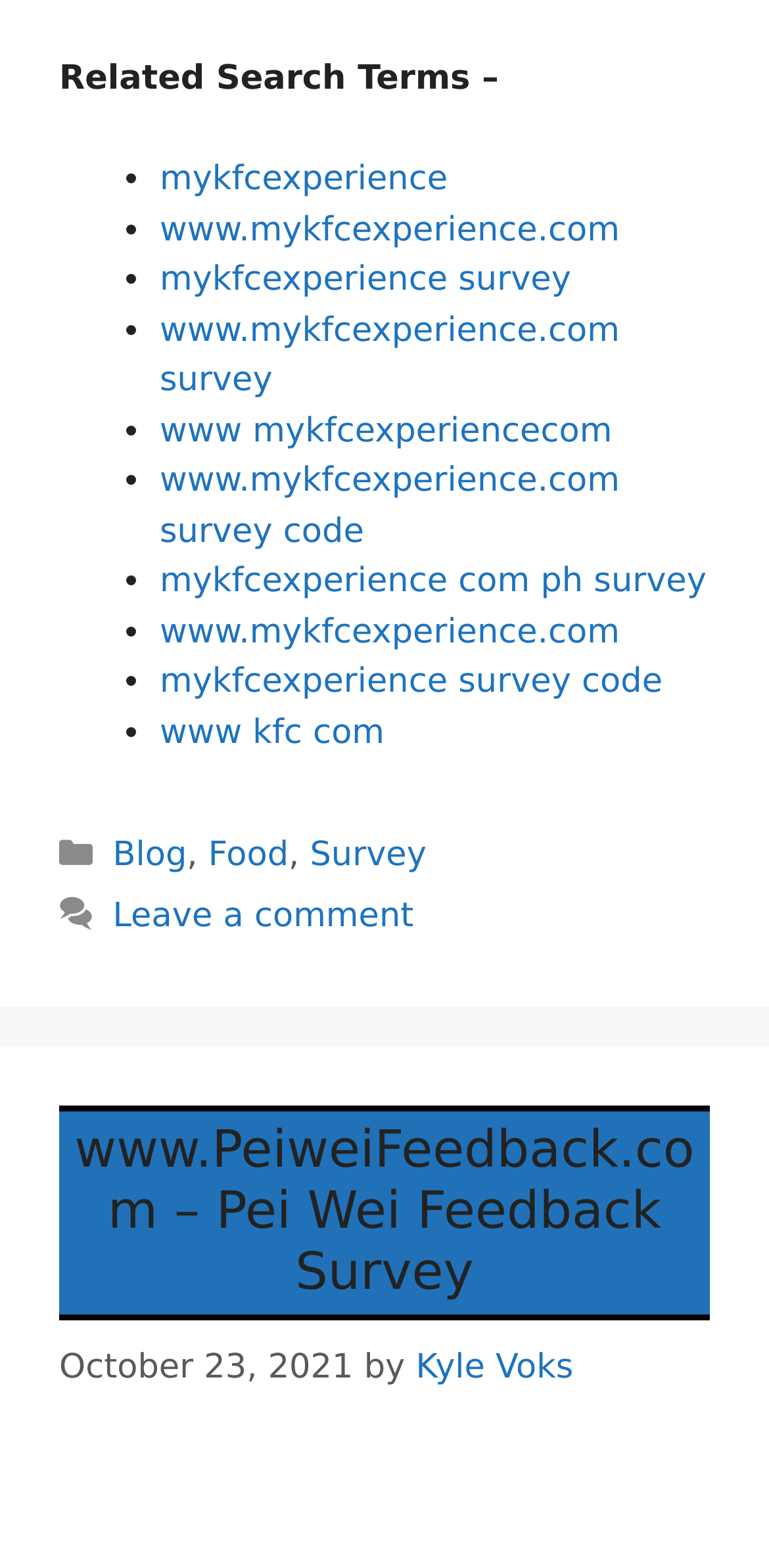Kindly respond to the following question with a single word or a brief phrase: 
What is the date of the article?

October 23, 2021